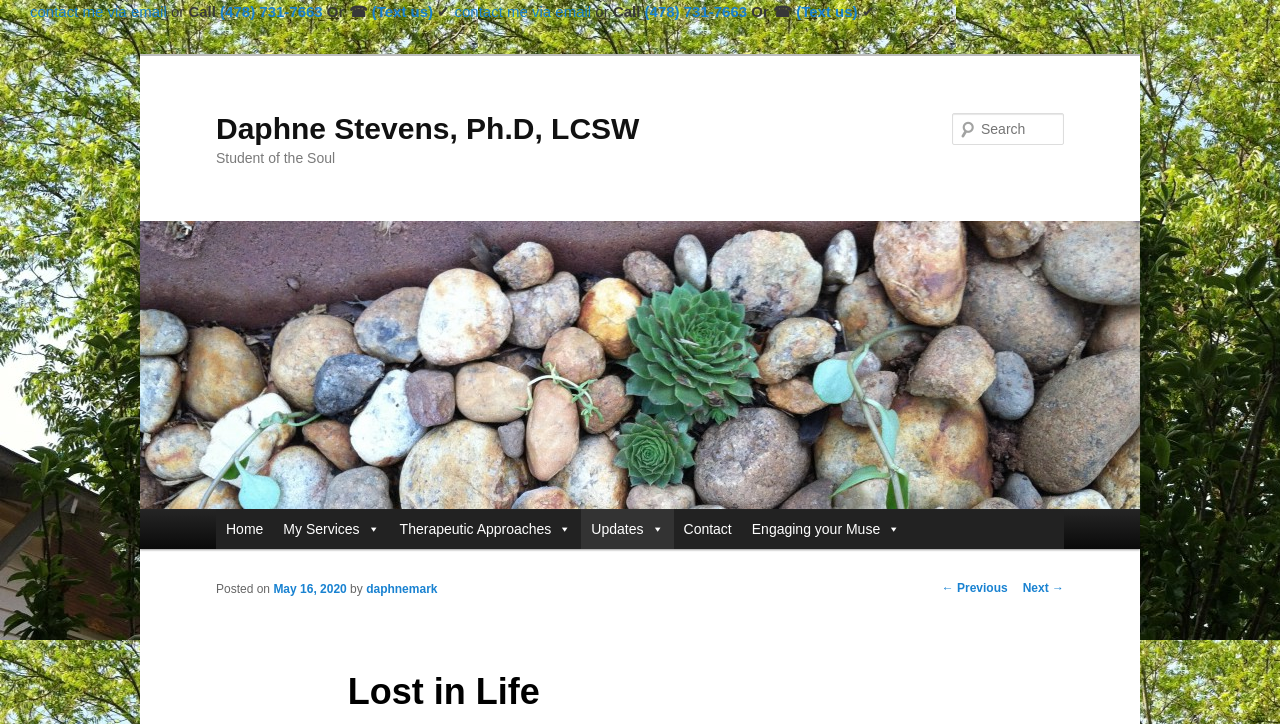How many menu items are there?
Please provide a single word or phrase in response based on the screenshot.

6